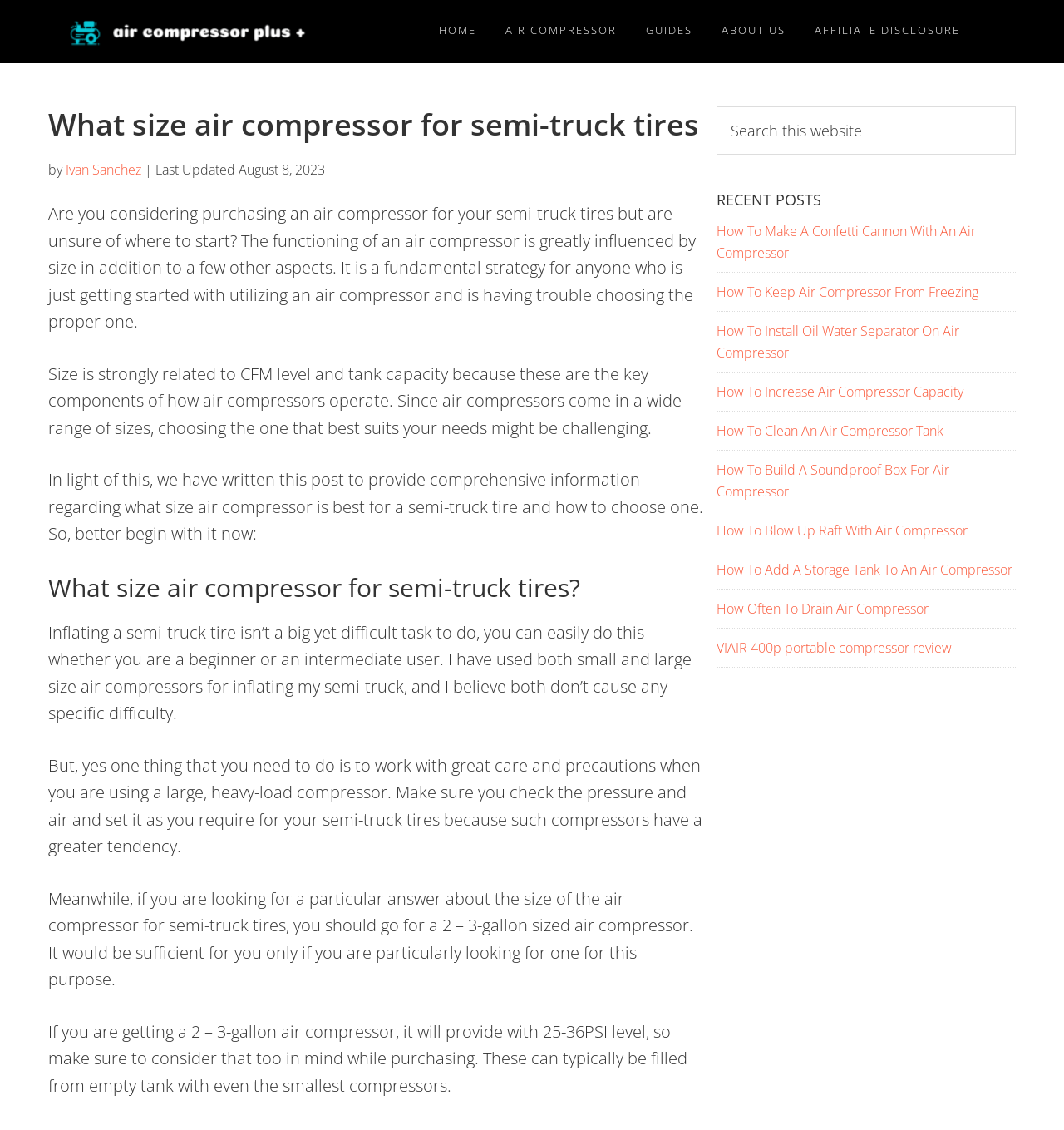Identify the bounding box of the UI element described as follows: "Affiliate Disclosure". Provide the coordinates as four float numbers in the range of 0 to 1 [left, top, right, bottom].

[0.754, 0.0, 0.914, 0.054]